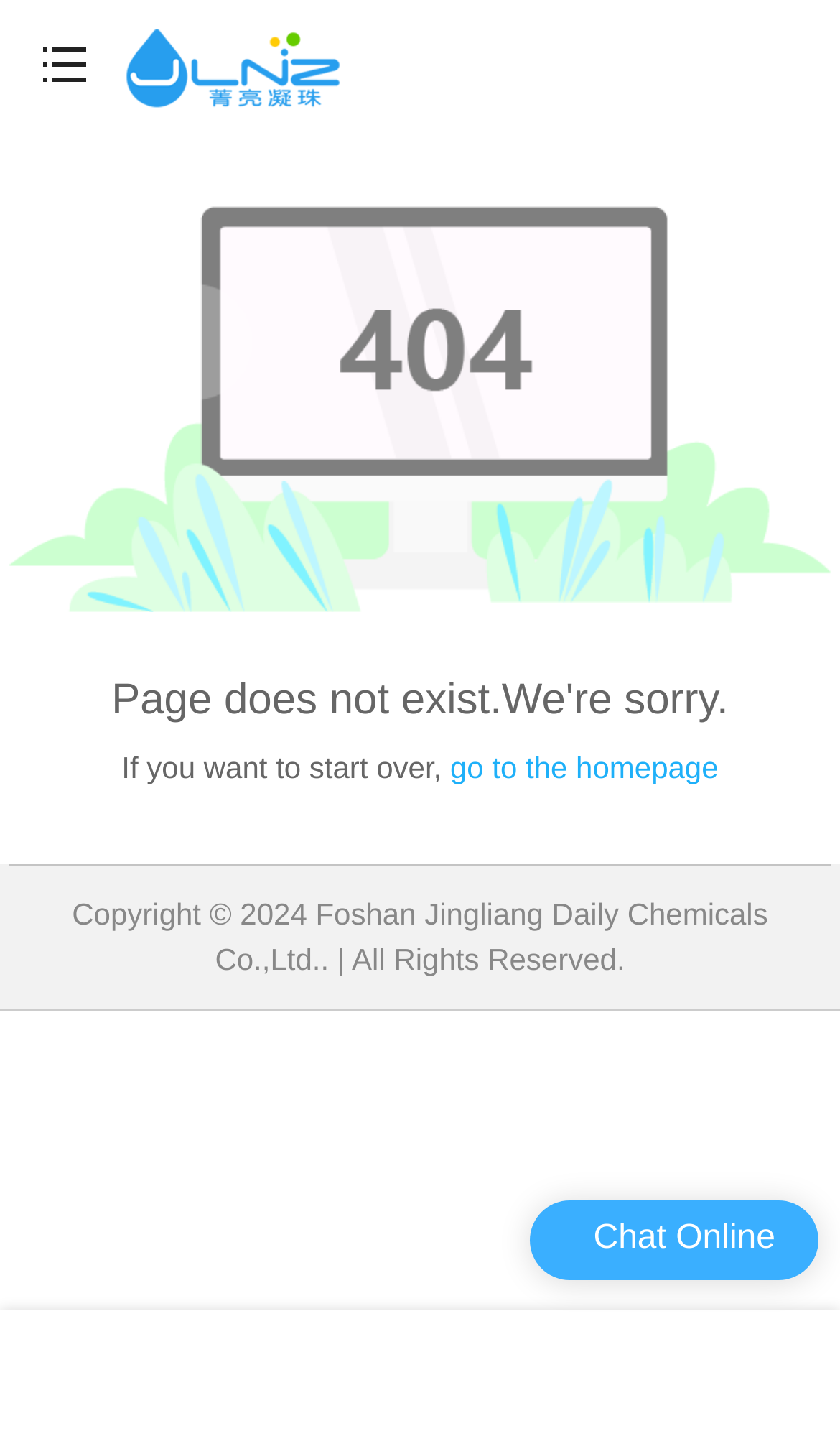Calculate the bounding box coordinates for the UI element based on the following description: "go to the homepage". Ensure the coordinates are four float numbers between 0 and 1, i.e., [left, top, right, bottom].

[0.536, 0.524, 0.855, 0.549]